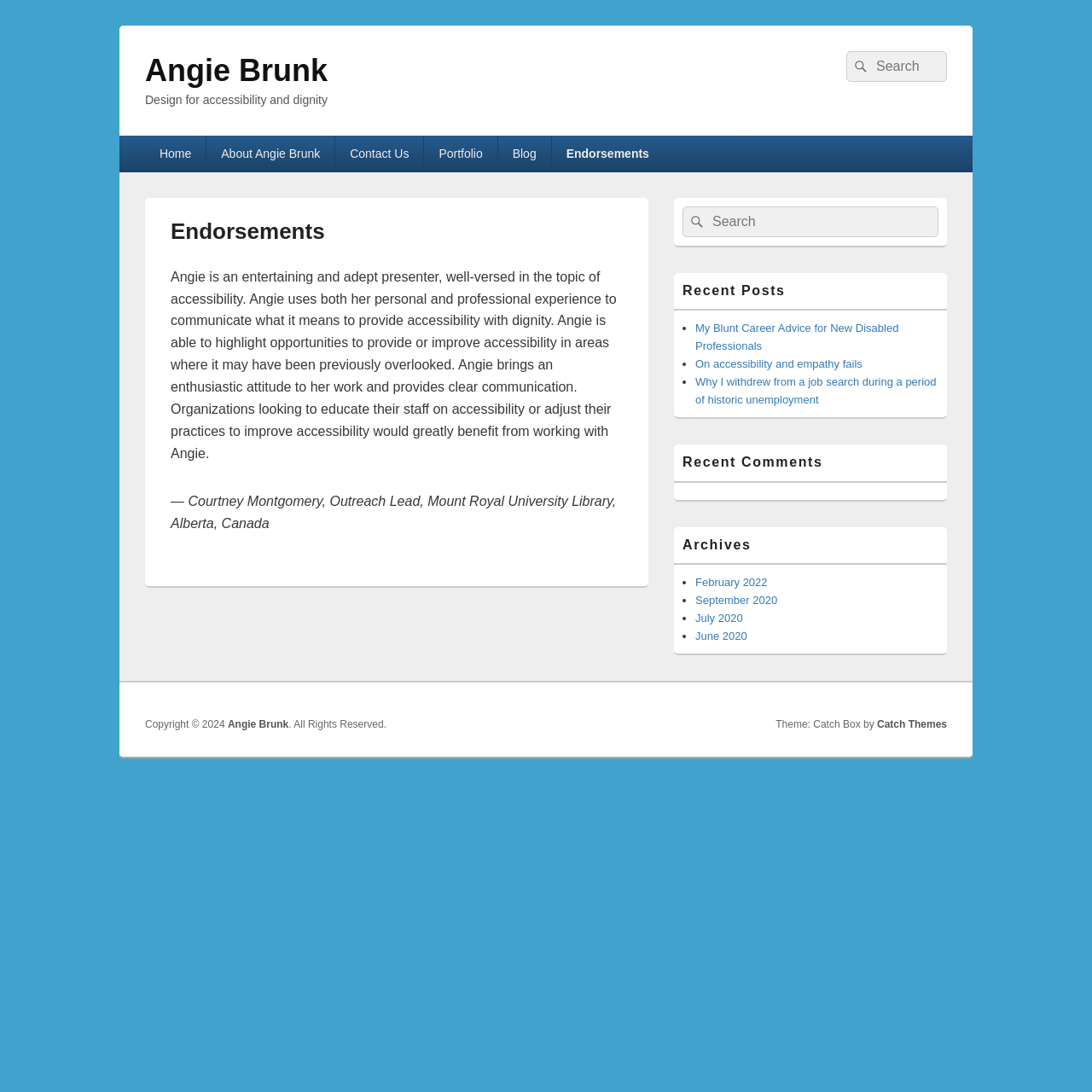Identify the bounding box coordinates for the UI element described as: "Endorsements".

[0.505, 0.124, 0.608, 0.157]